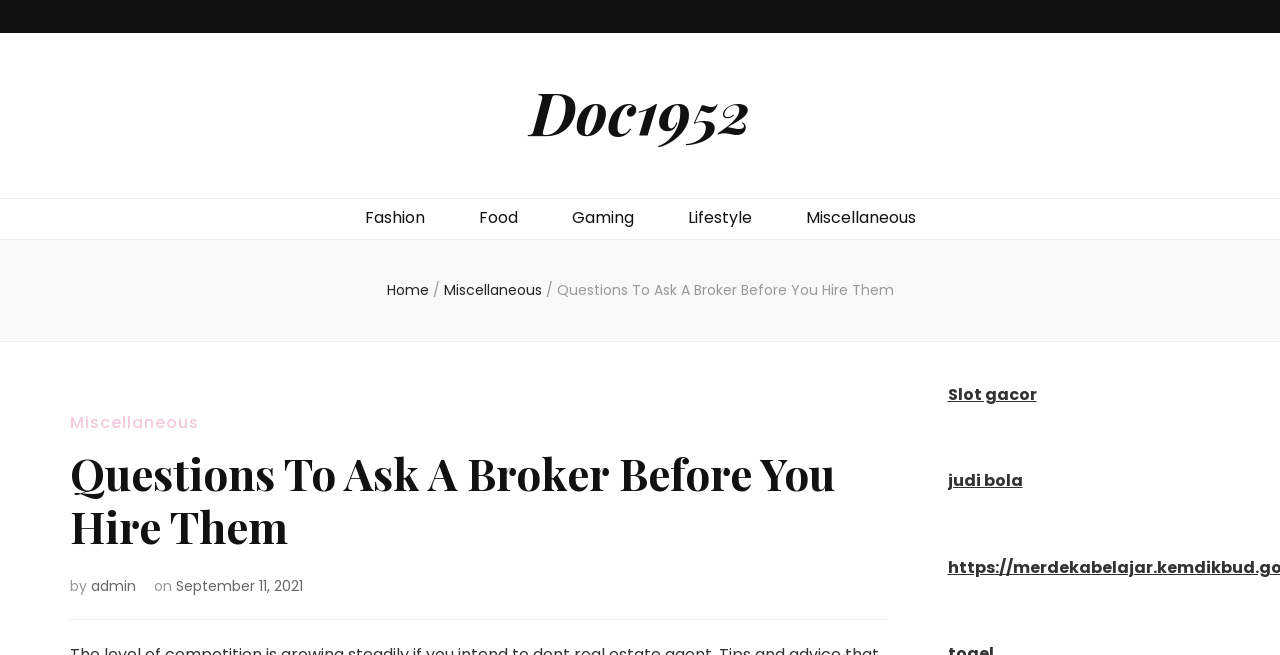Please identify the bounding box coordinates of the element I need to click to follow this instruction: "download M. Robinson EPUB/PDF".

None